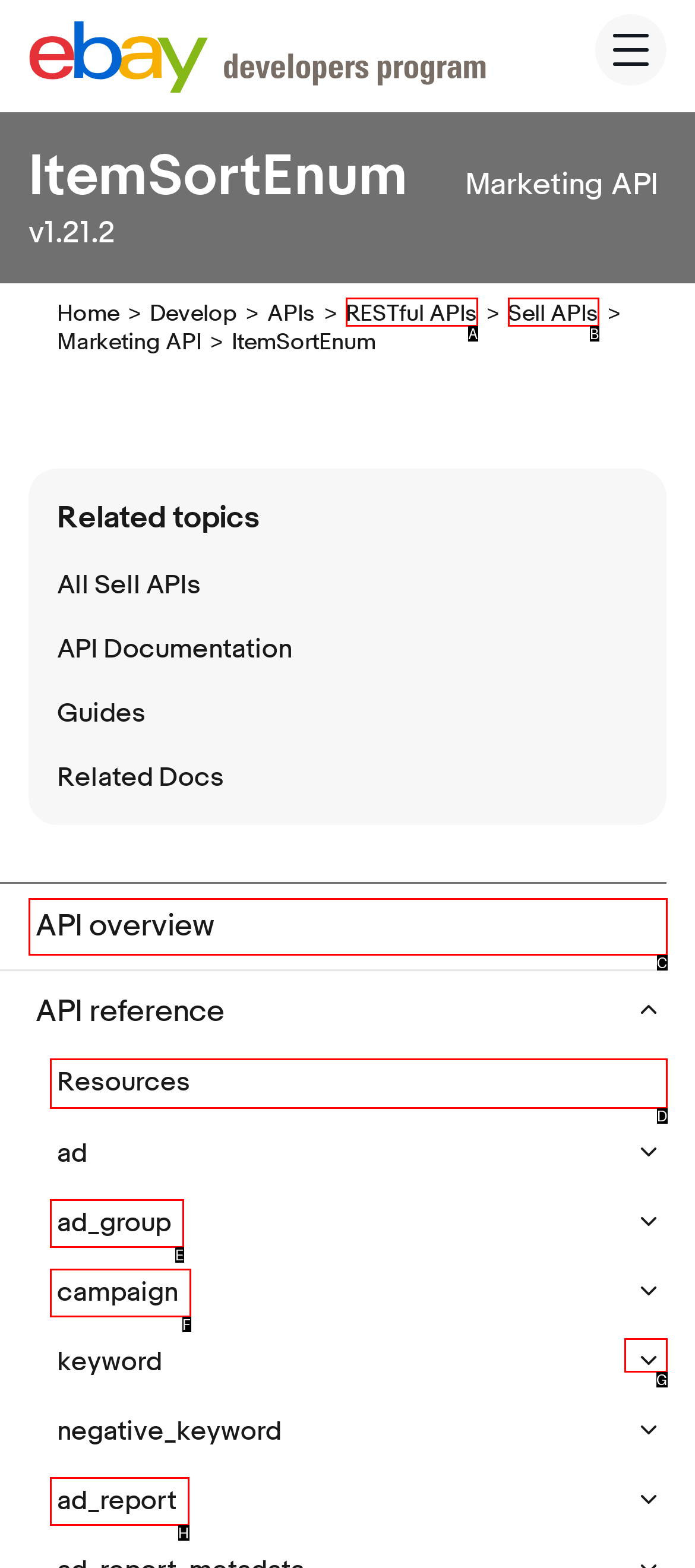Find the HTML element that matches the description: Back to News
Respond with the corresponding letter from the choices provided.

None